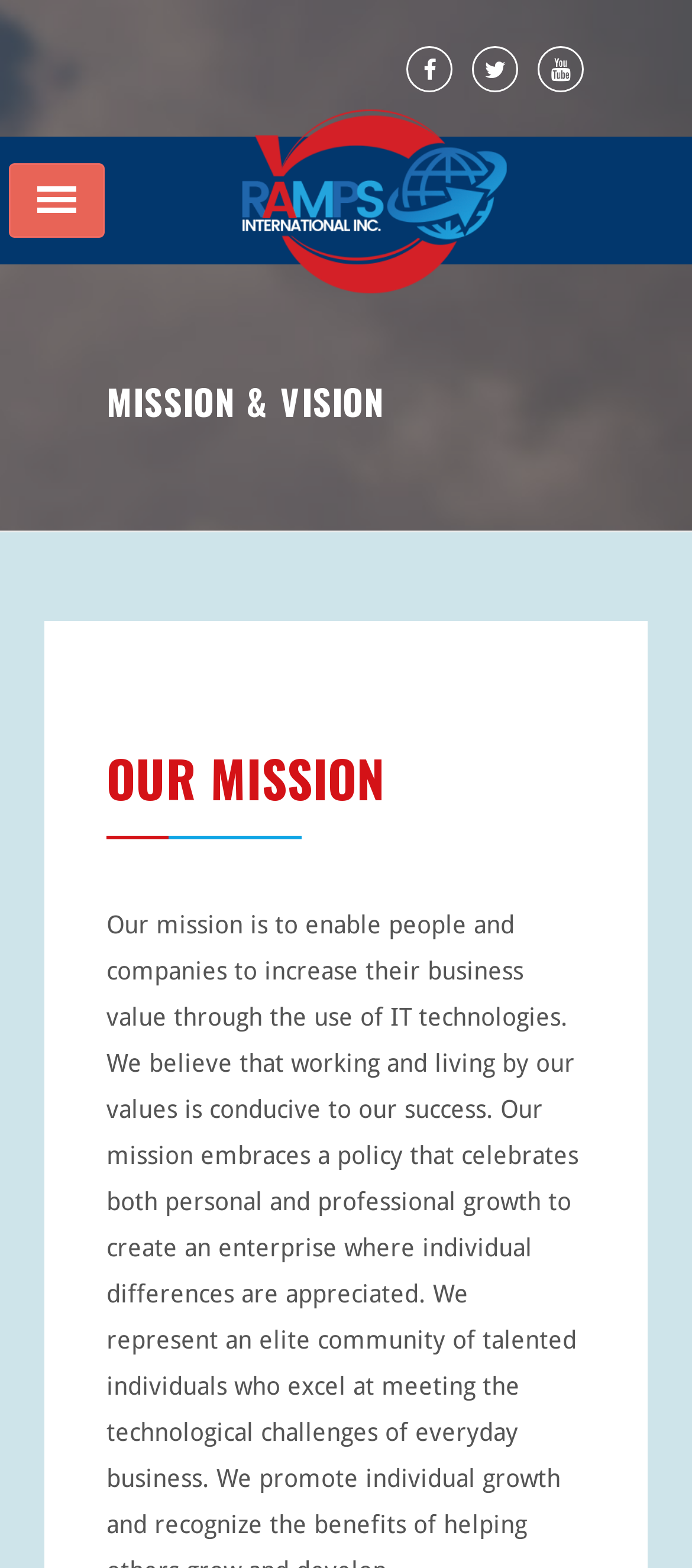Utilize the details in the image to give a detailed response to the question: How many links are there in the top section?

I examined the top section of the page and found five links. There are three social media links, one link with no text, and another link with no text.